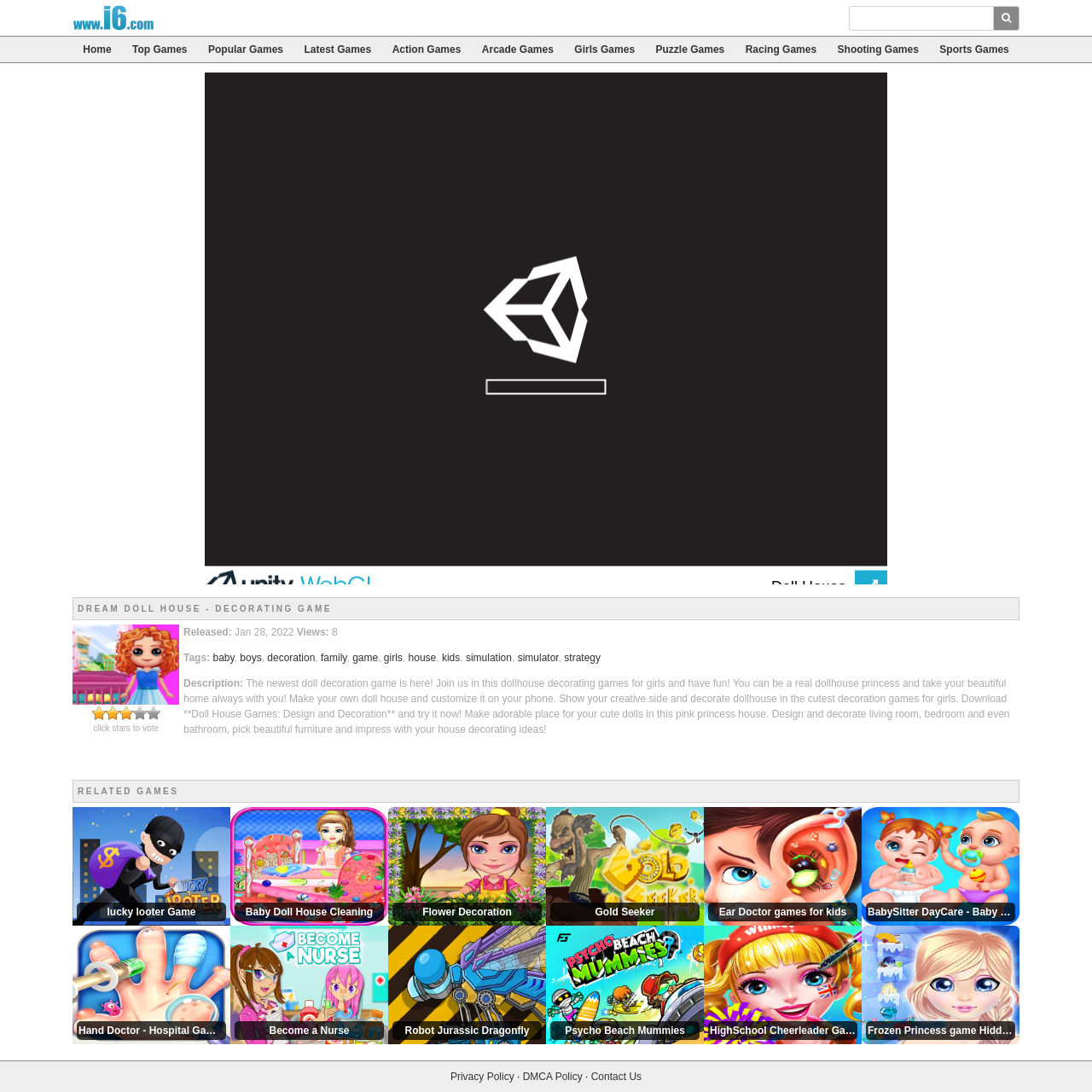What is the theme of the game?
Please elaborate on the answer to the question with detailed information.

The theme of the game can be inferred from the game's description, which mentions 'dollhouse decorating games for girls' and 'decorate dollhouse'. The game's title, 'Dream Doll House', also suggests a dollhouse theme.